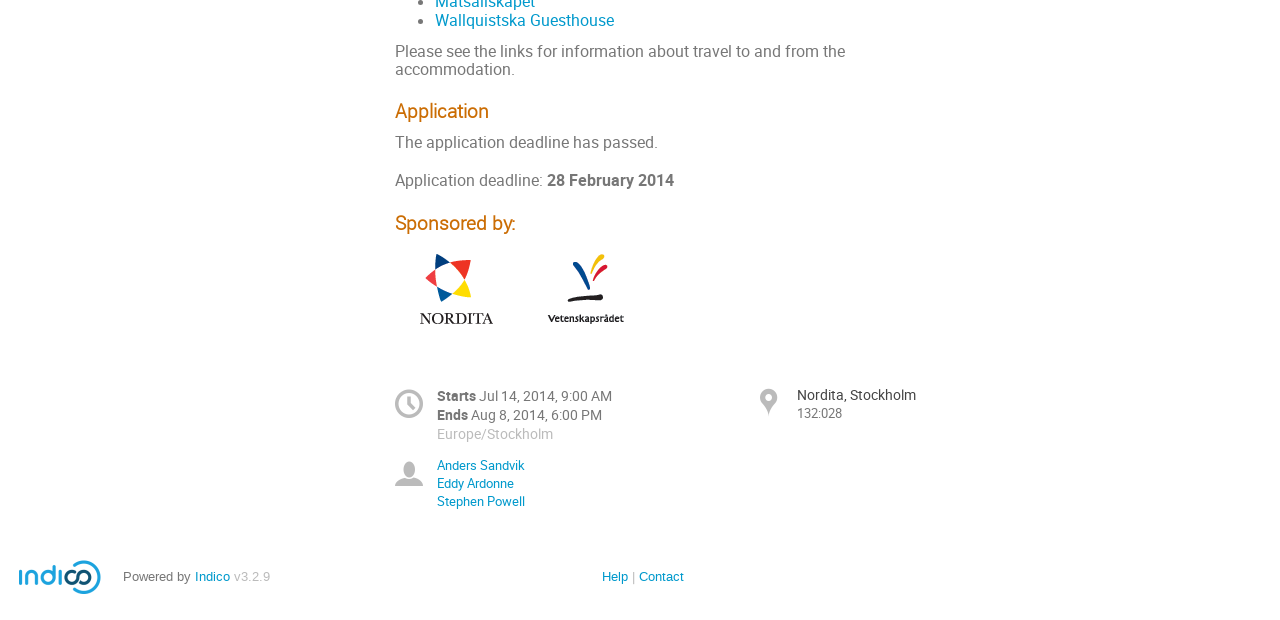Give a one-word or one-phrase response to the question: 
What is the name of the guesthouse?

Wallquistska Guesthouse